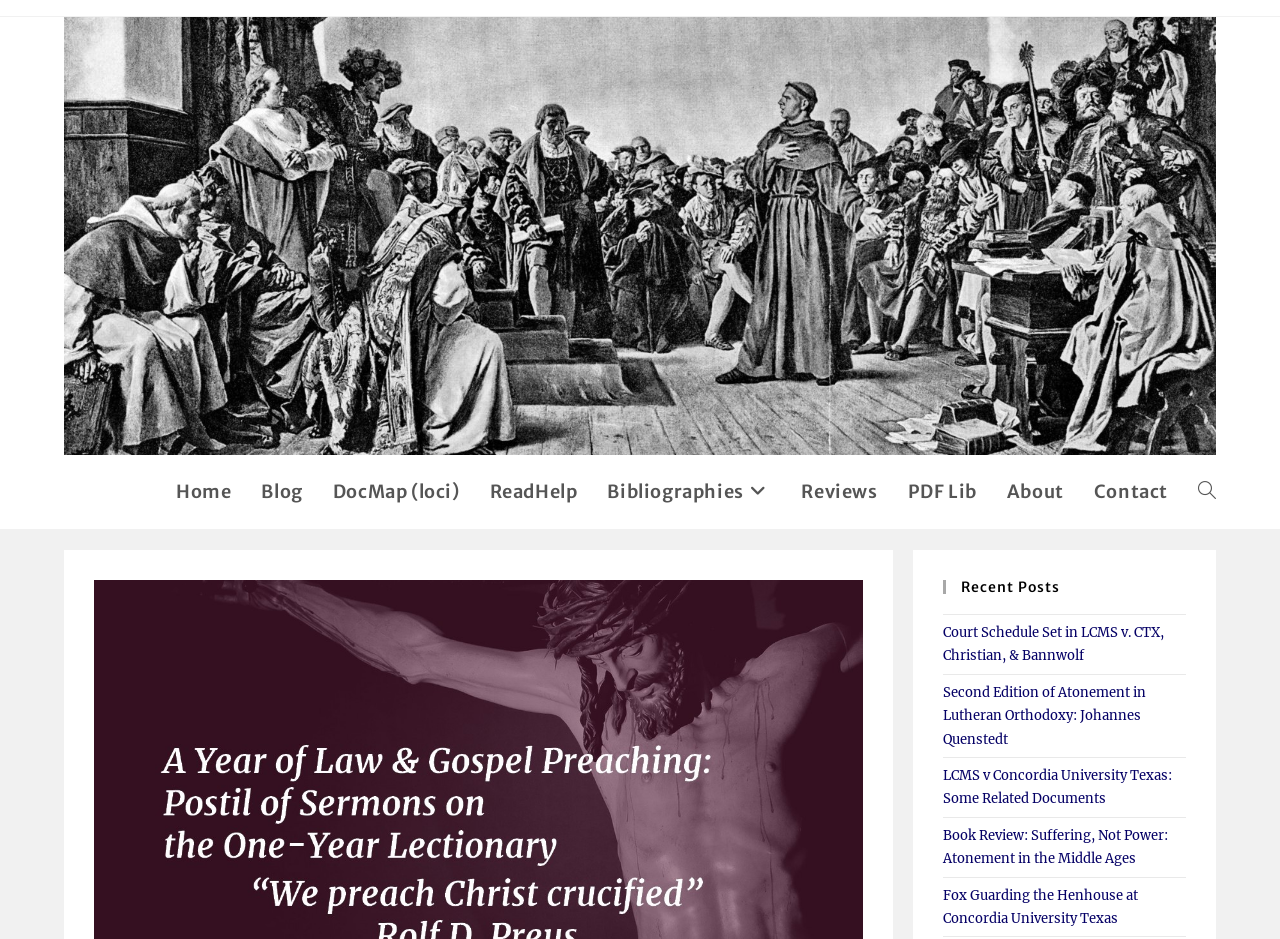Provide a thorough description of this webpage.

The webpage is titled "Foreword: A Year of Law & Gospel Preaching - T. R. Halvorson". At the top, there is a layout table that spans almost the entire width of the page, with a link to "T. R. Halvorson" and an accompanying image of the same name. 

Below this, there is a row of links, including "Home", "Blog", "DocMap (loci)", "ReadHelp", "Bibliographies", "Reviews", "PDF Lib", "About", and "Contact", which are evenly spaced and aligned horizontally. 

To the right of these links, there is a search toggle button. Below this, there is a heading titled "Recent Posts", followed by a list of five links to recent blog posts, including "Court Schedule Set in LCMS v. CTX, Christian, & Bannwolf", "Second Edition of Atonement in Lutheran Orthodoxy: Johannes Quenstedt", "LCMS v Concordia University Texas: Some Related Documents", "Book Review: Suffering, Not Power: Atonement in the Middle Ages", and "Fox Guarding the Henhouse at Concordia University Texas". These links are stacked vertically and take up a significant portion of the page.